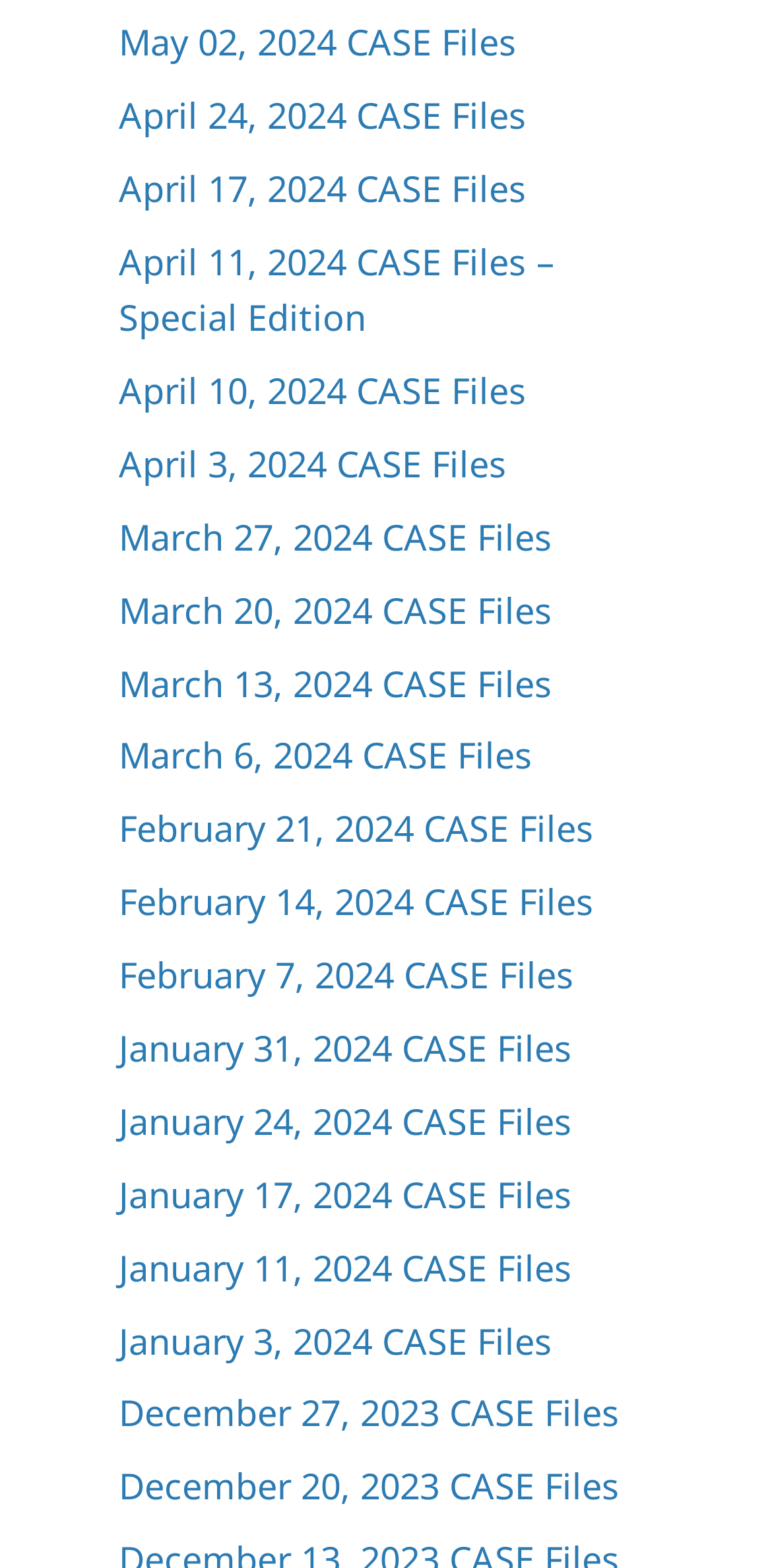Can you find the bounding box coordinates for the element that needs to be clicked to execute this instruction: "read January 31, 2024 CASE Files"? The coordinates should be given as four float numbers between 0 and 1, i.e., [left, top, right, bottom].

[0.154, 0.653, 0.741, 0.683]